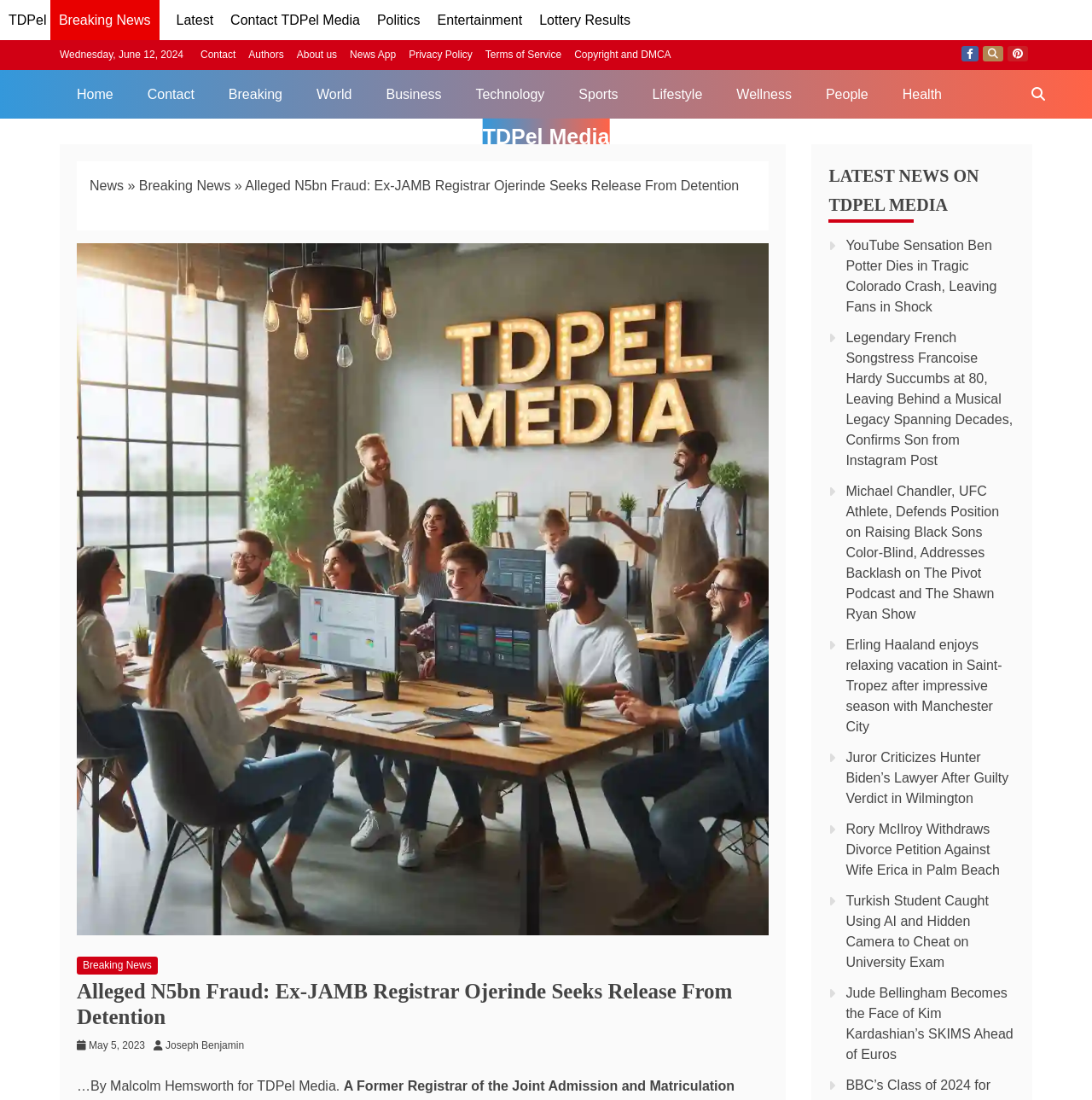Please give the bounding box coordinates of the area that should be clicked to fulfill the following instruction: "Read the latest news on 'YouTube Sensation Ben Potter Dies in Tragic Colorado Crash'". The coordinates should be in the format of four float numbers from 0 to 1, i.e., [left, top, right, bottom].

[0.775, 0.216, 0.913, 0.285]